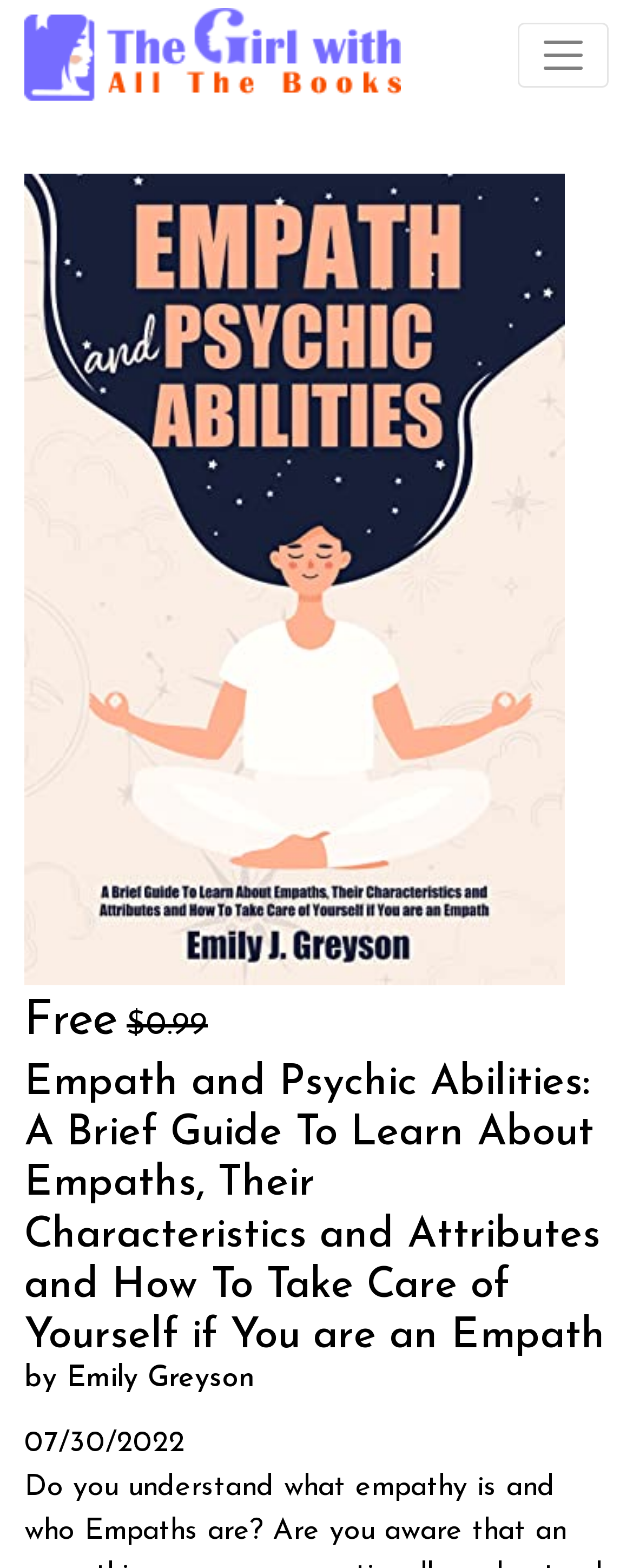Provide a brief response to the question using a single word or phrase: 
What is the topic of the book?

Empath and Psychic Abilities